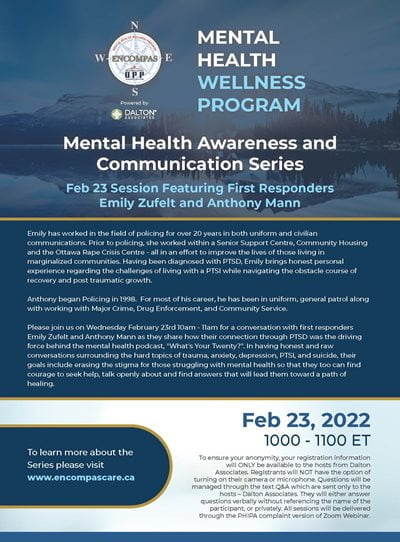Give a concise answer using only one word or phrase for this question:
What is the name of the organization sponsoring the program?

Encompas